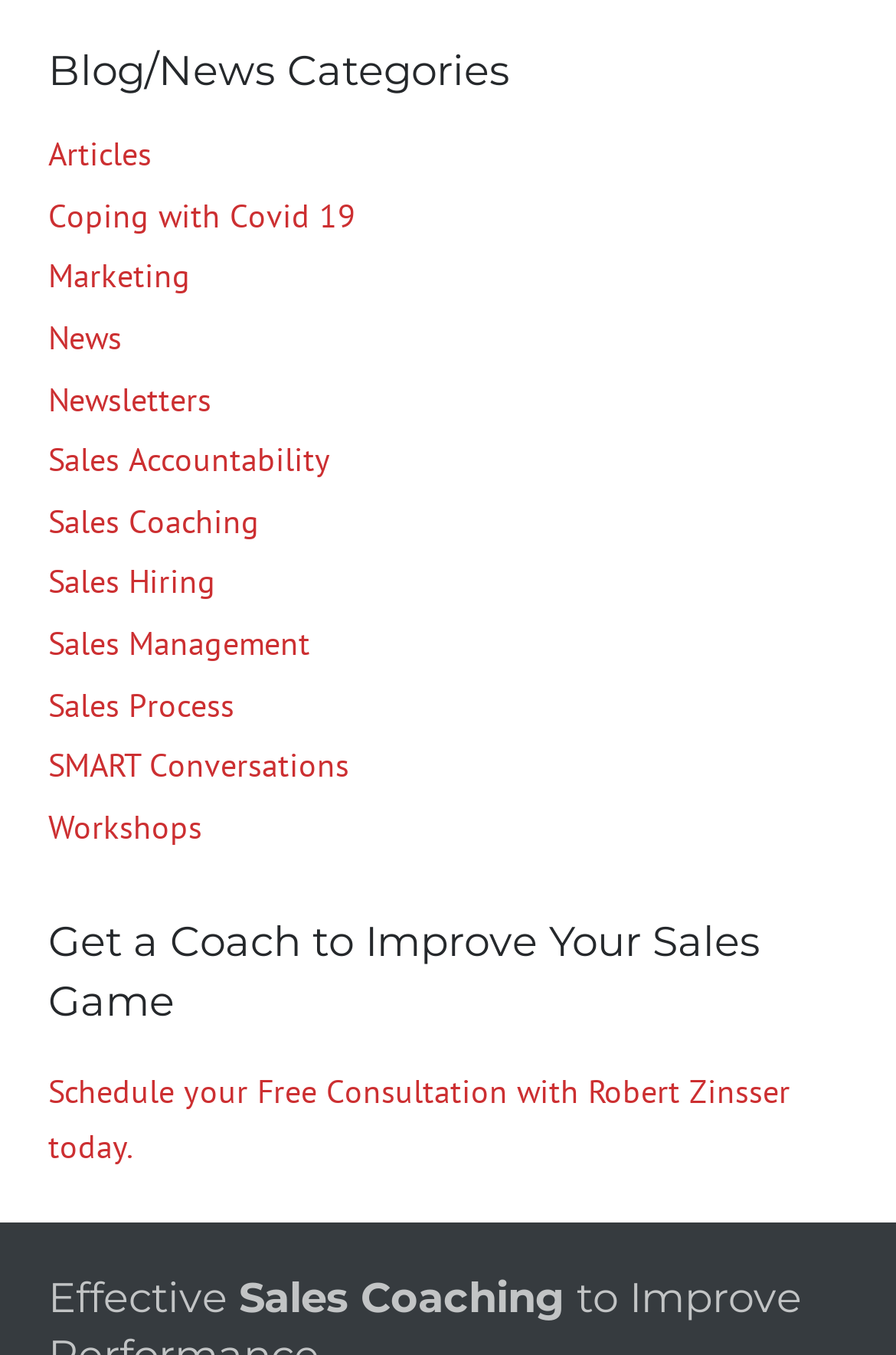Who is the coach mentioned on the webpage?
Give a one-word or short-phrase answer derived from the screenshot.

Robert Zinsser